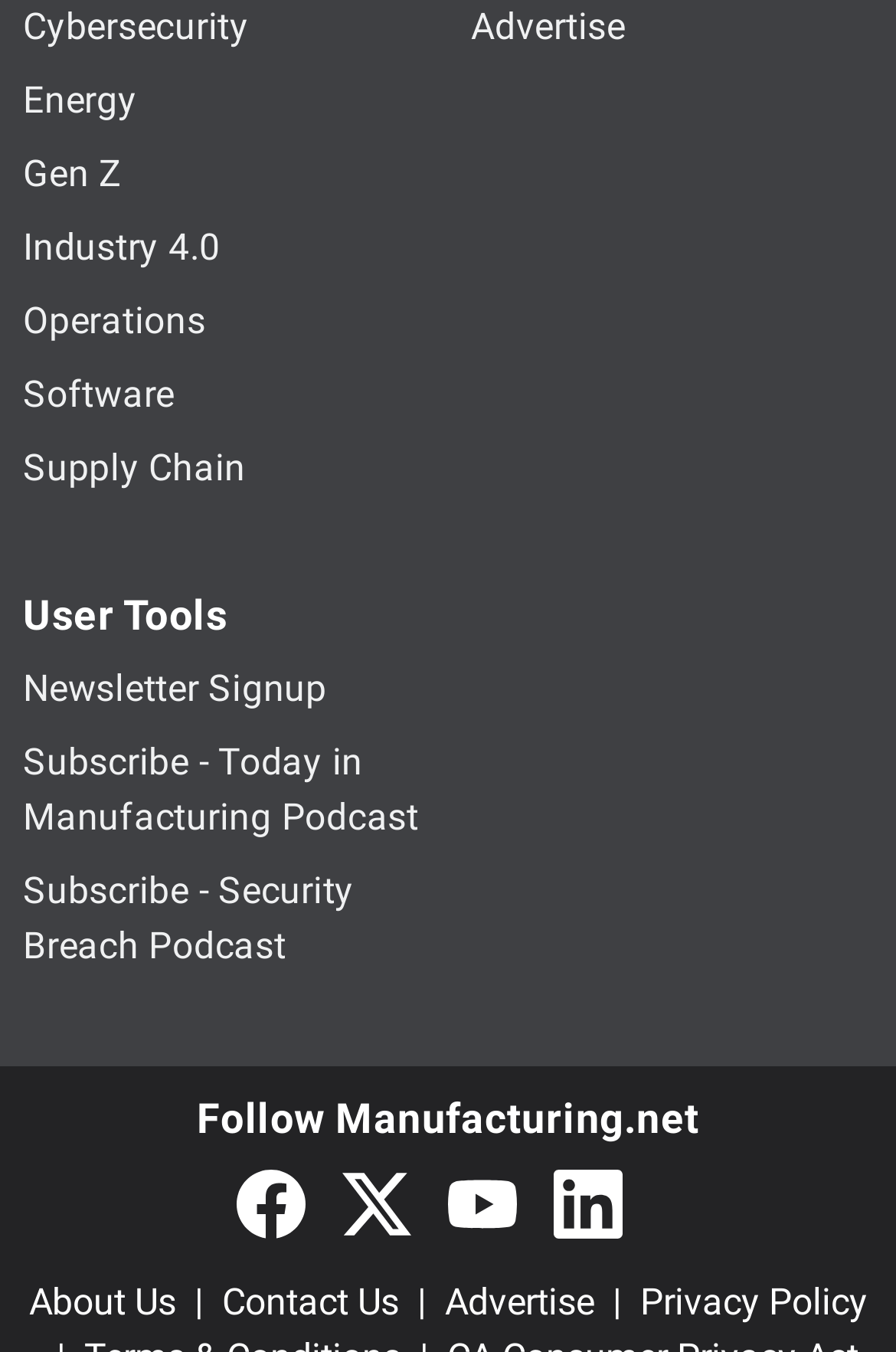Please determine the bounding box coordinates for the UI element described as: "LinkedIn icon".

[0.618, 0.863, 0.695, 0.915]